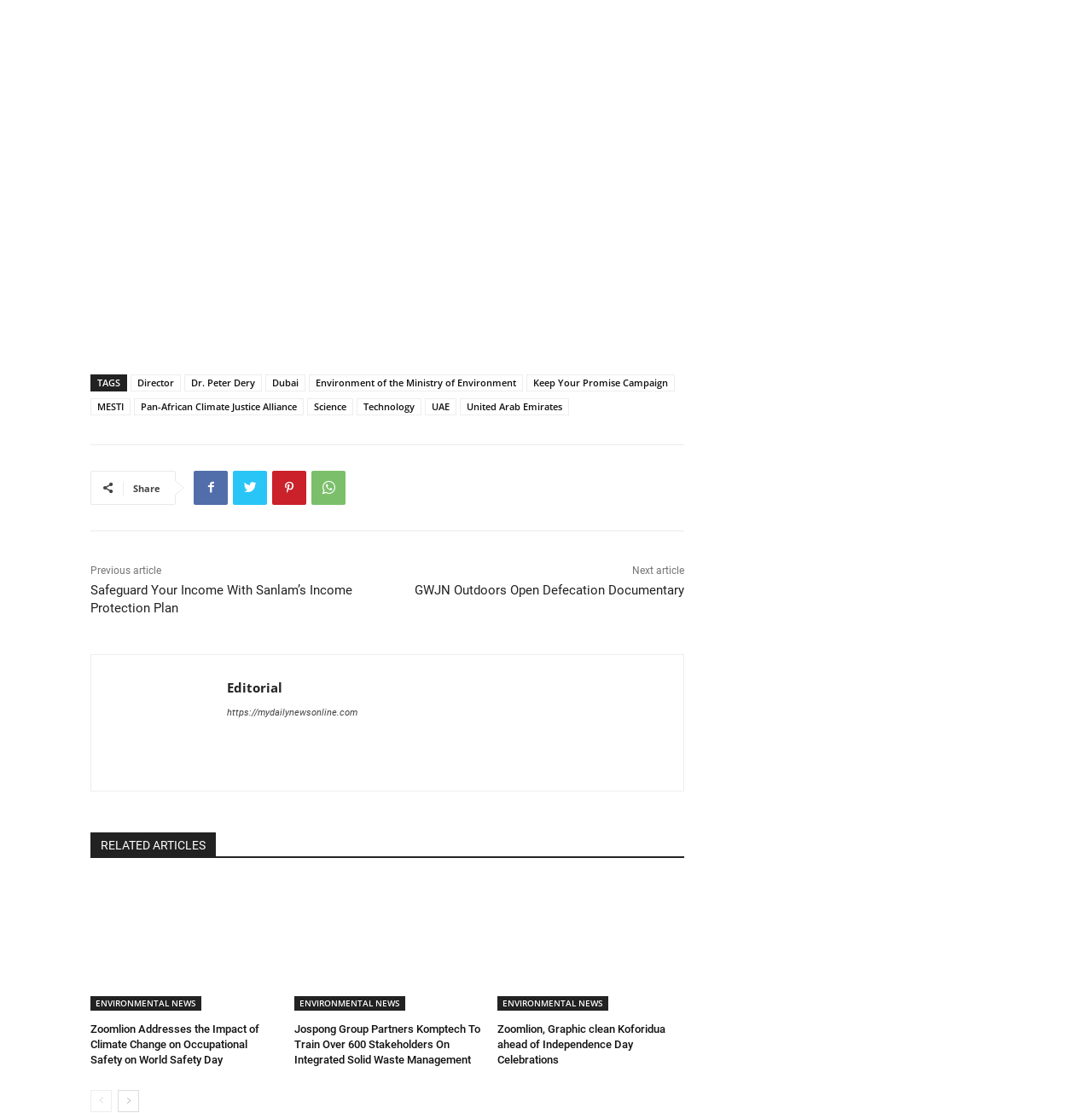Specify the bounding box coordinates for the region that must be clicked to perform the given instruction: "Read the 'Safeguard Your Income With Sanlam’s Income Protection Plan' article".

[0.083, 0.523, 0.323, 0.553]